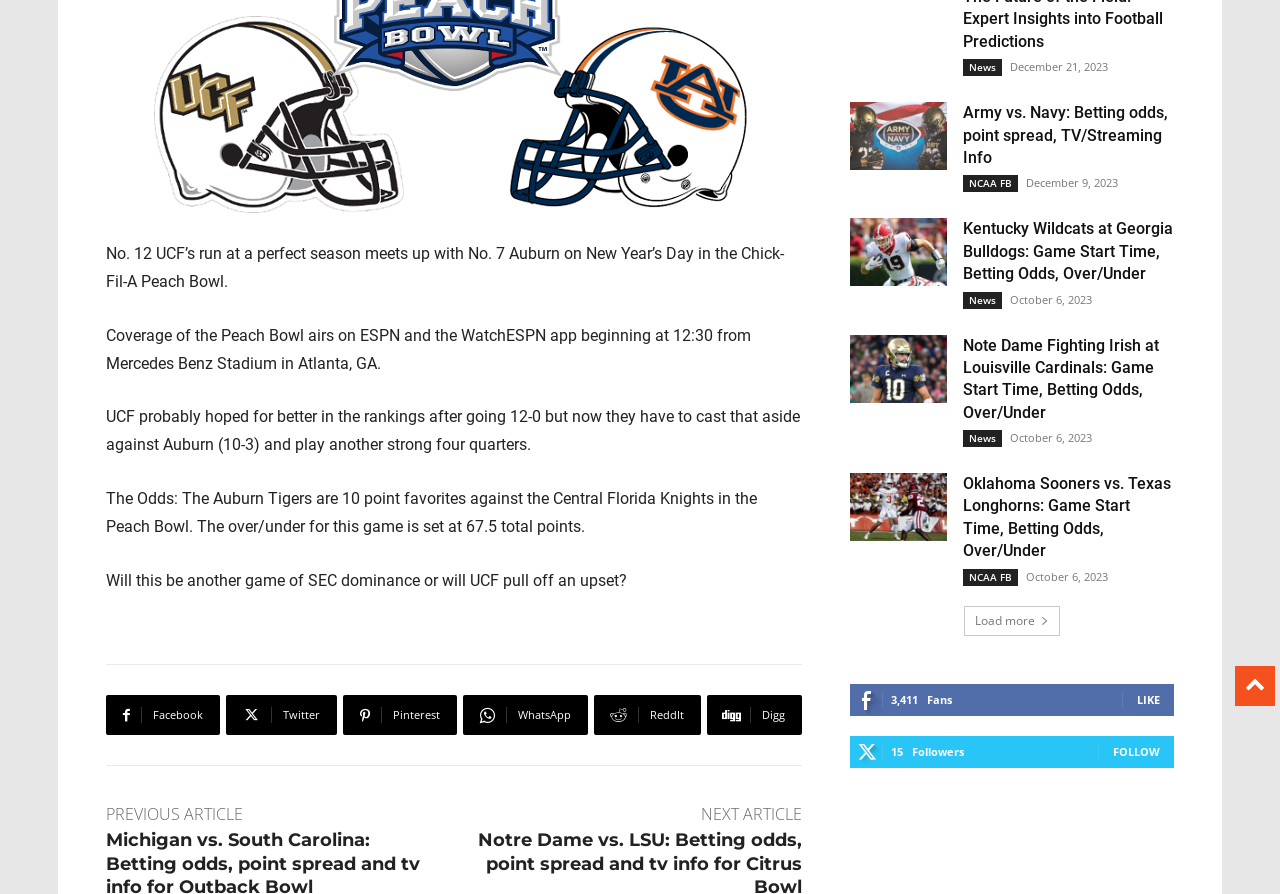Locate the bounding box of the user interface element based on this description: "NCAA FB".

[0.752, 0.196, 0.795, 0.215]